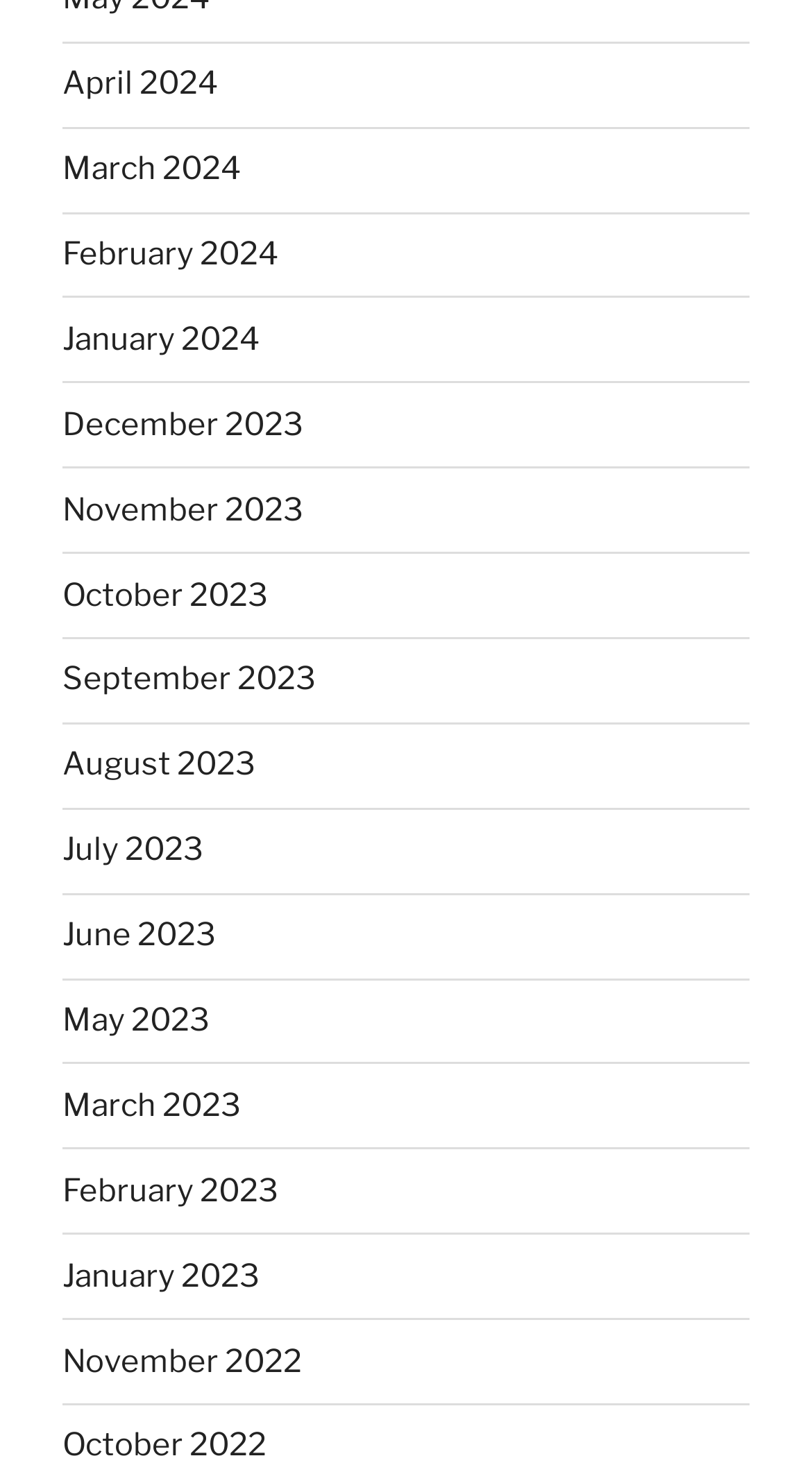Could you highlight the region that needs to be clicked to execute the instruction: "browse February 2024"?

[0.077, 0.159, 0.344, 0.184]